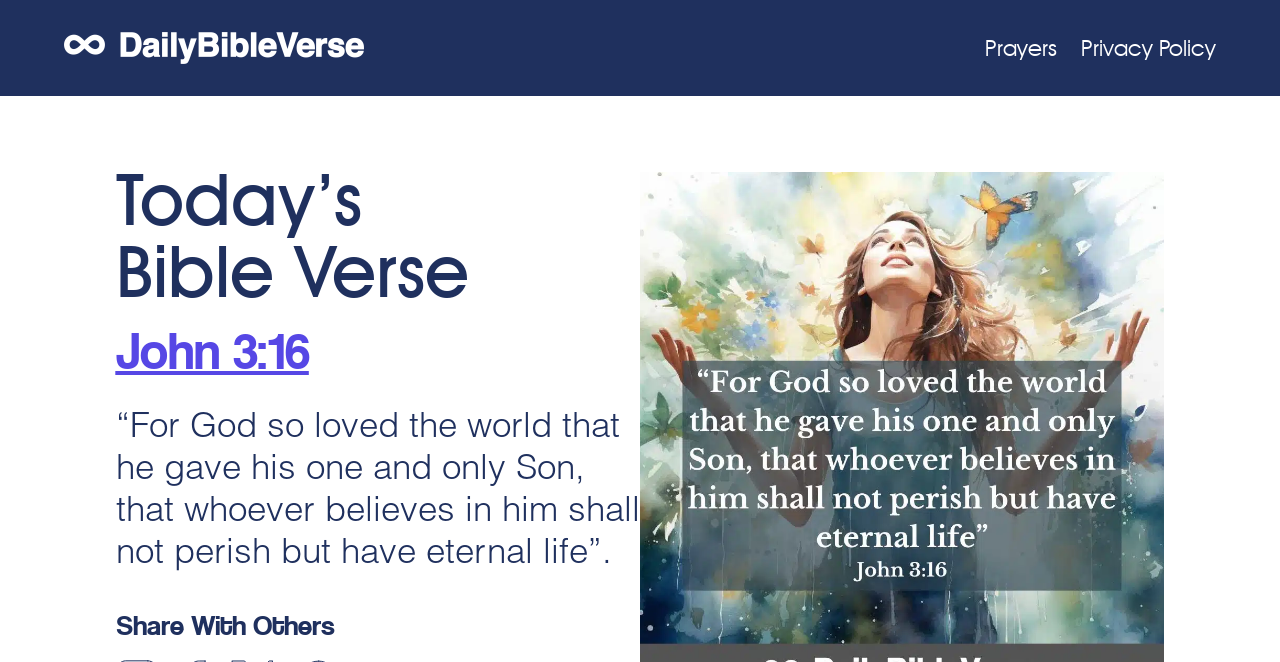Given the description John 3:16, predict the bounding box coordinates of the UI element. Ensure the coordinates are in the format (top-left x, top-left y, bottom-right x, bottom-right y) and all values are between 0 and 1.

[0.09, 0.492, 0.241, 0.579]